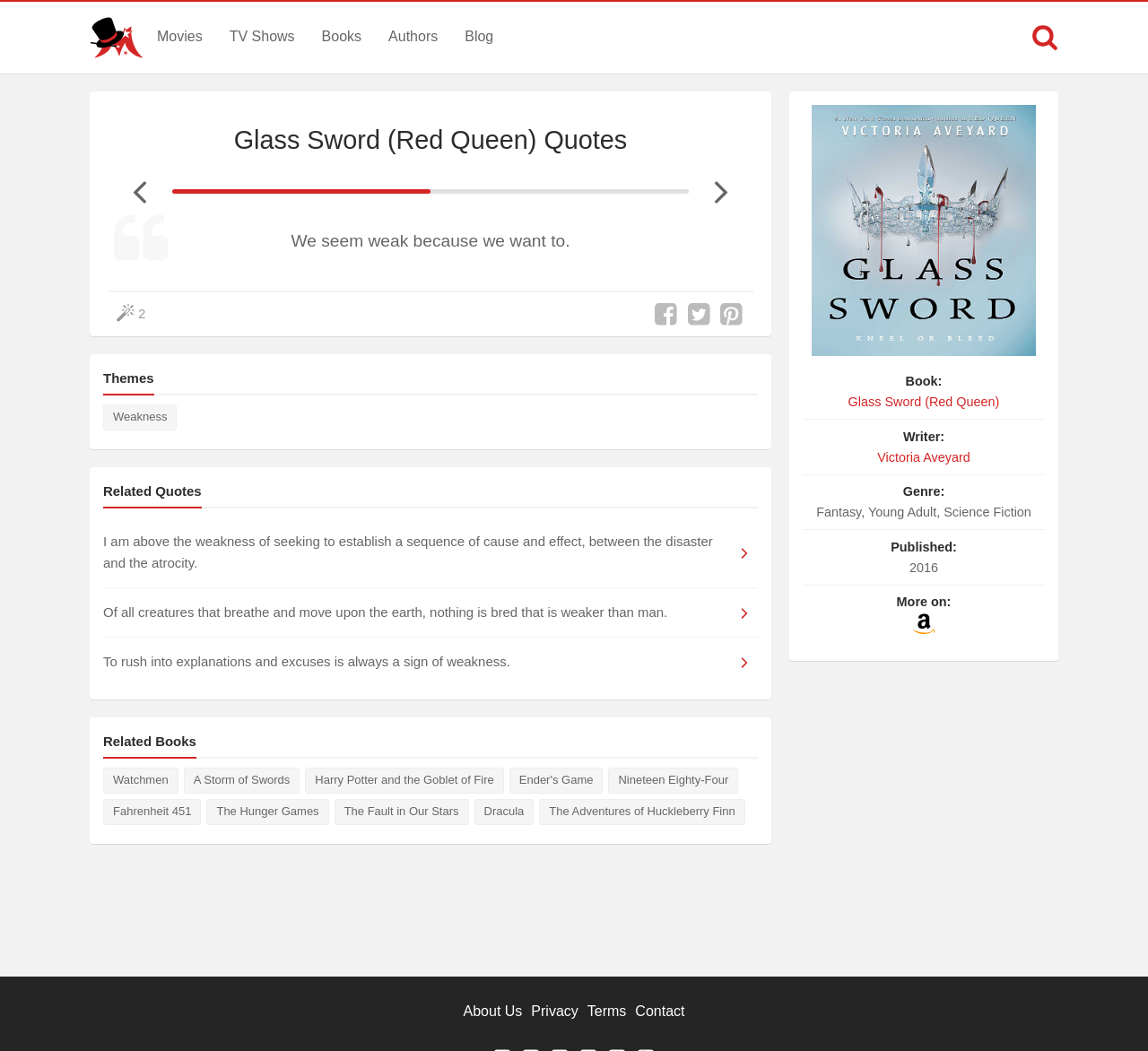Locate the bounding box coordinates of the element to click to perform the following action: 'View the next quote'. The coordinates should be given as four float values between 0 and 1, in the form of [left, top, right, bottom].

[0.6, 0.163, 0.656, 0.201]